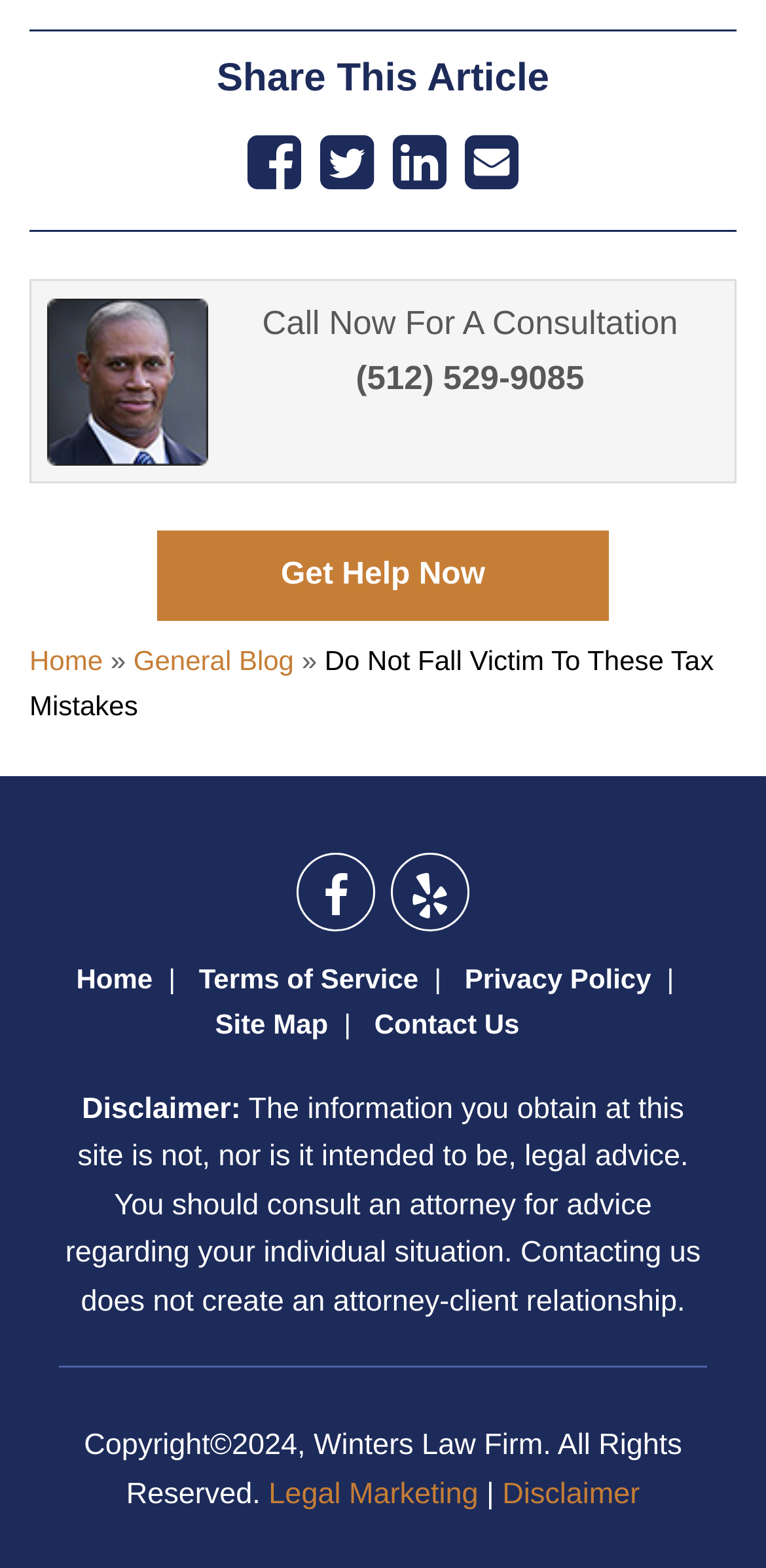What is the phone number for a consultation?
Please look at the screenshot and answer in one word or a short phrase.

(512) 529-9085